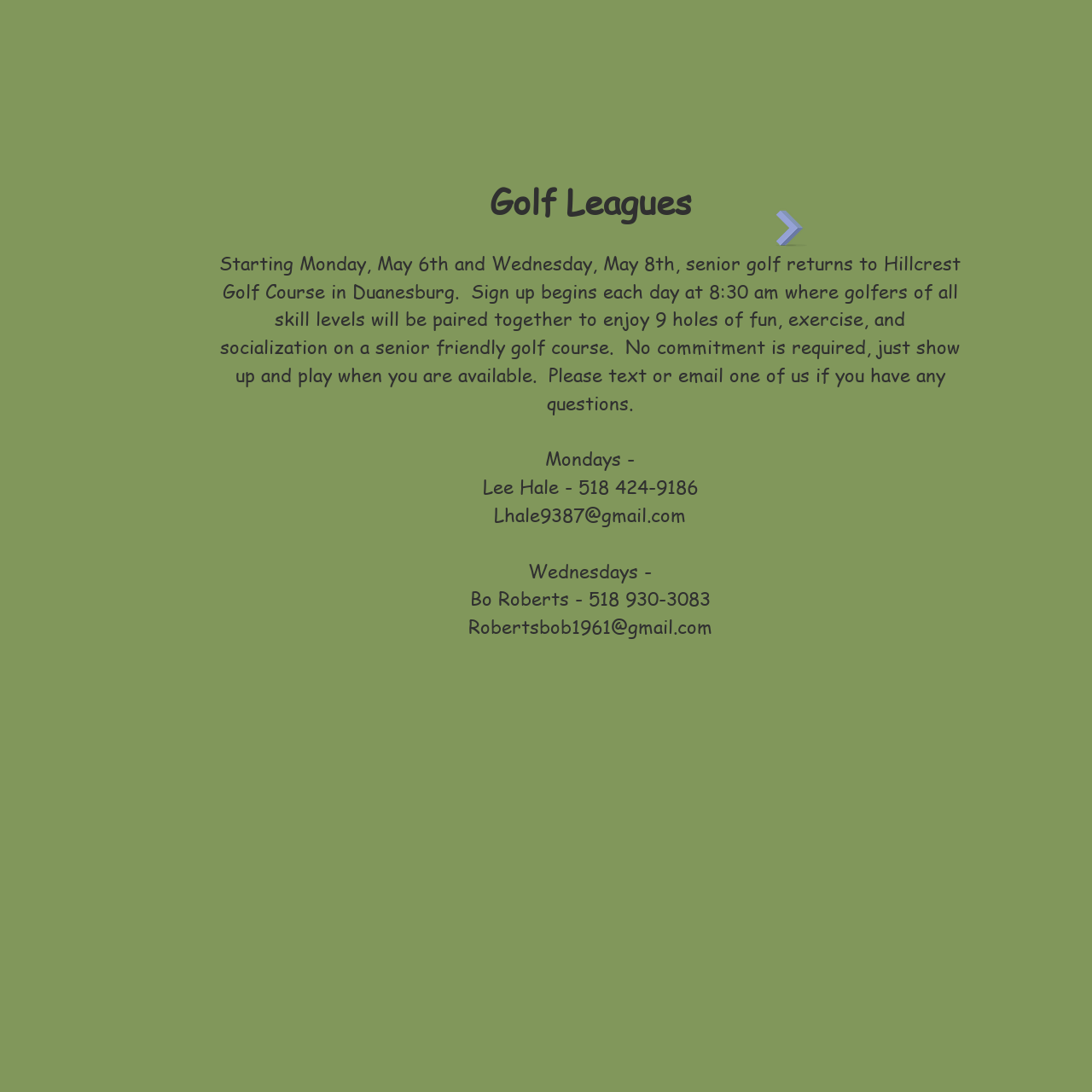What is the phone number of Lee Hale?
Provide a detailed answer to the question using information from the image.

The answer can be found in the heading that mentions 'Lee Hale - 518 424-9186', which provides his phone number.